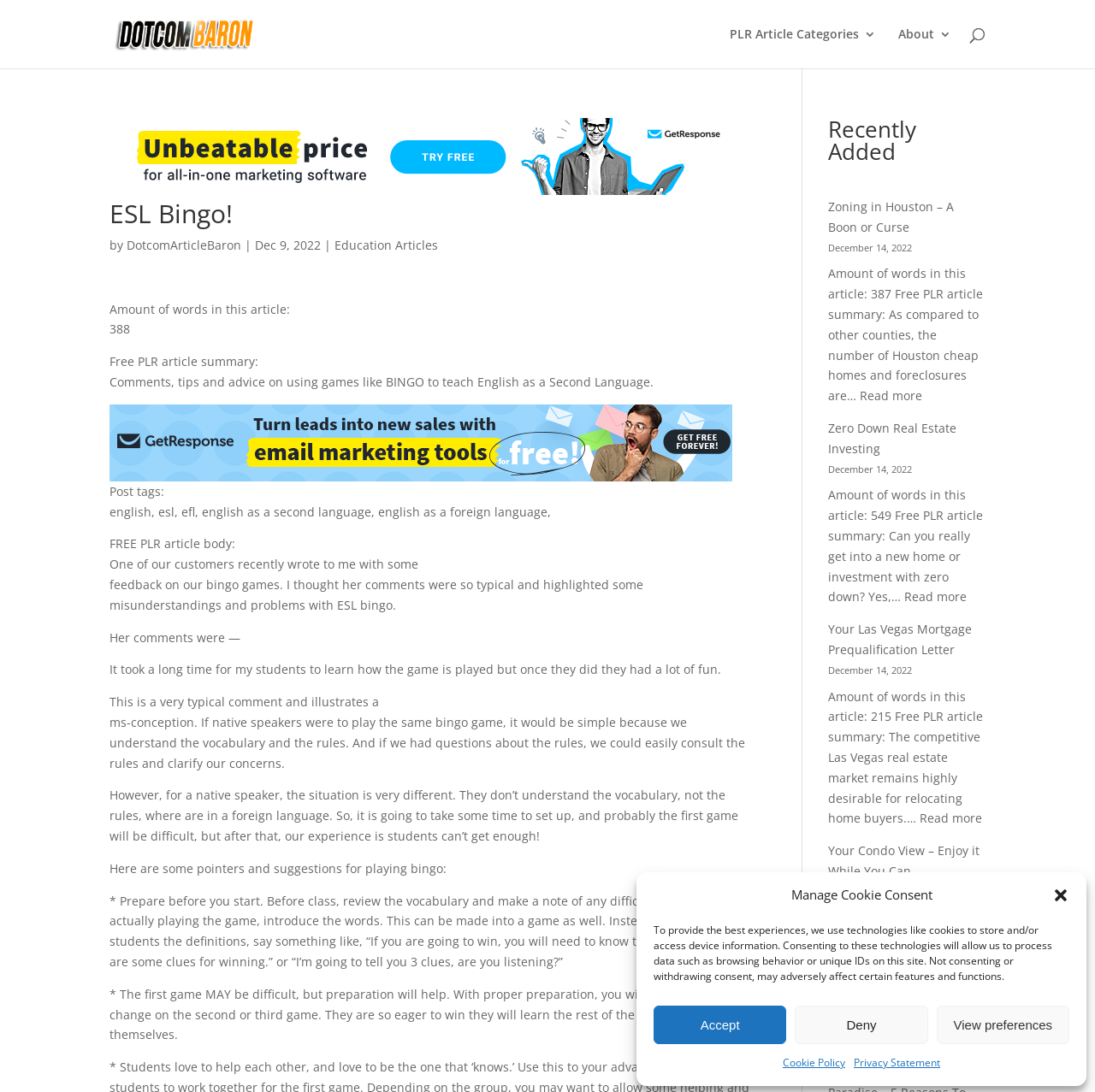What is the date of the latest article?
Using the image, provide a detailed and thorough answer to the question.

I looked at the time elements under the 'Recently Added' heading and found that all of them have the same date, which is December 14, 2022. This suggests that the latest articles were all published on this date.